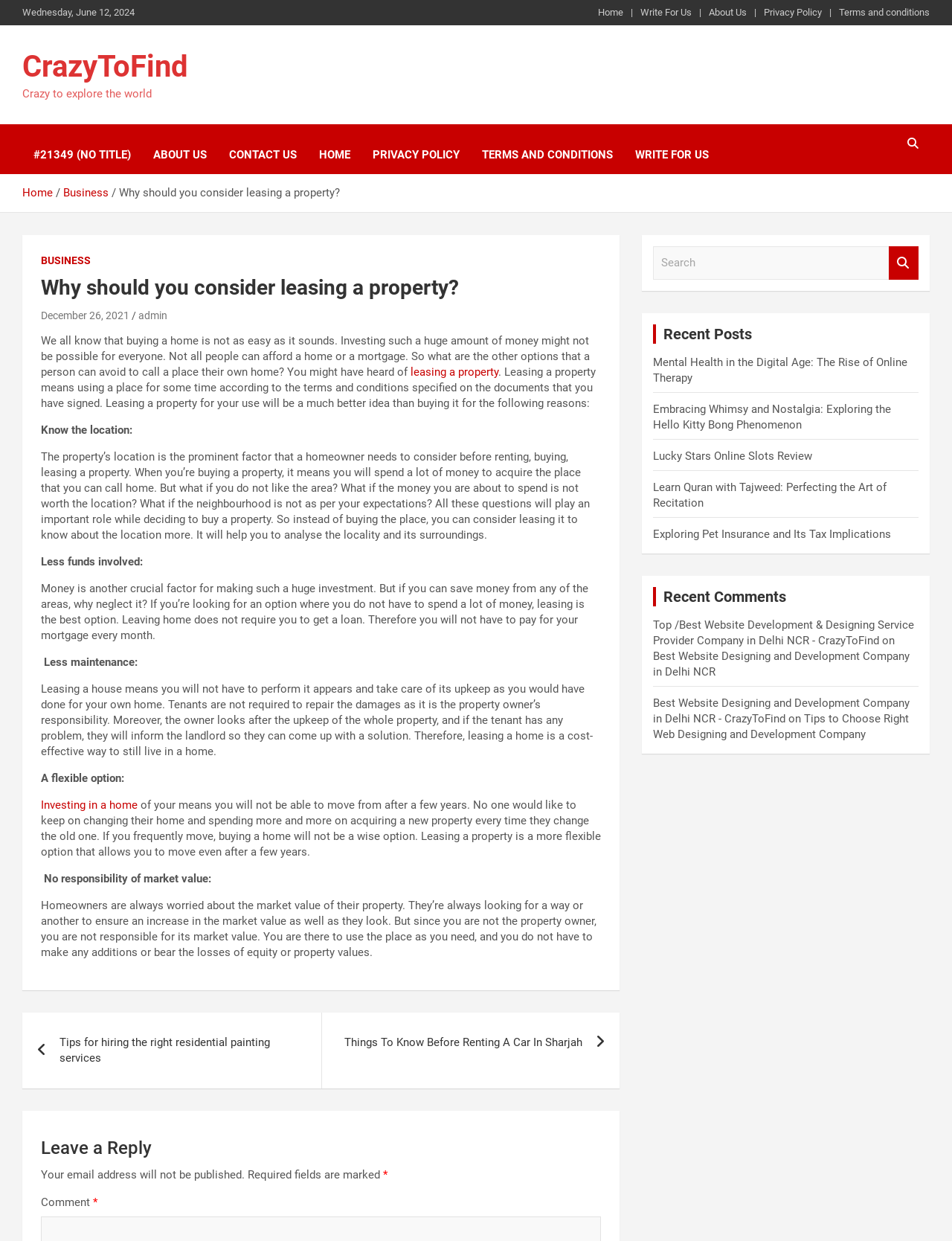Please mark the bounding box coordinates of the area that should be clicked to carry out the instruction: "Read the 'Why should you consider leasing a property?' article".

[0.043, 0.221, 0.632, 0.243]